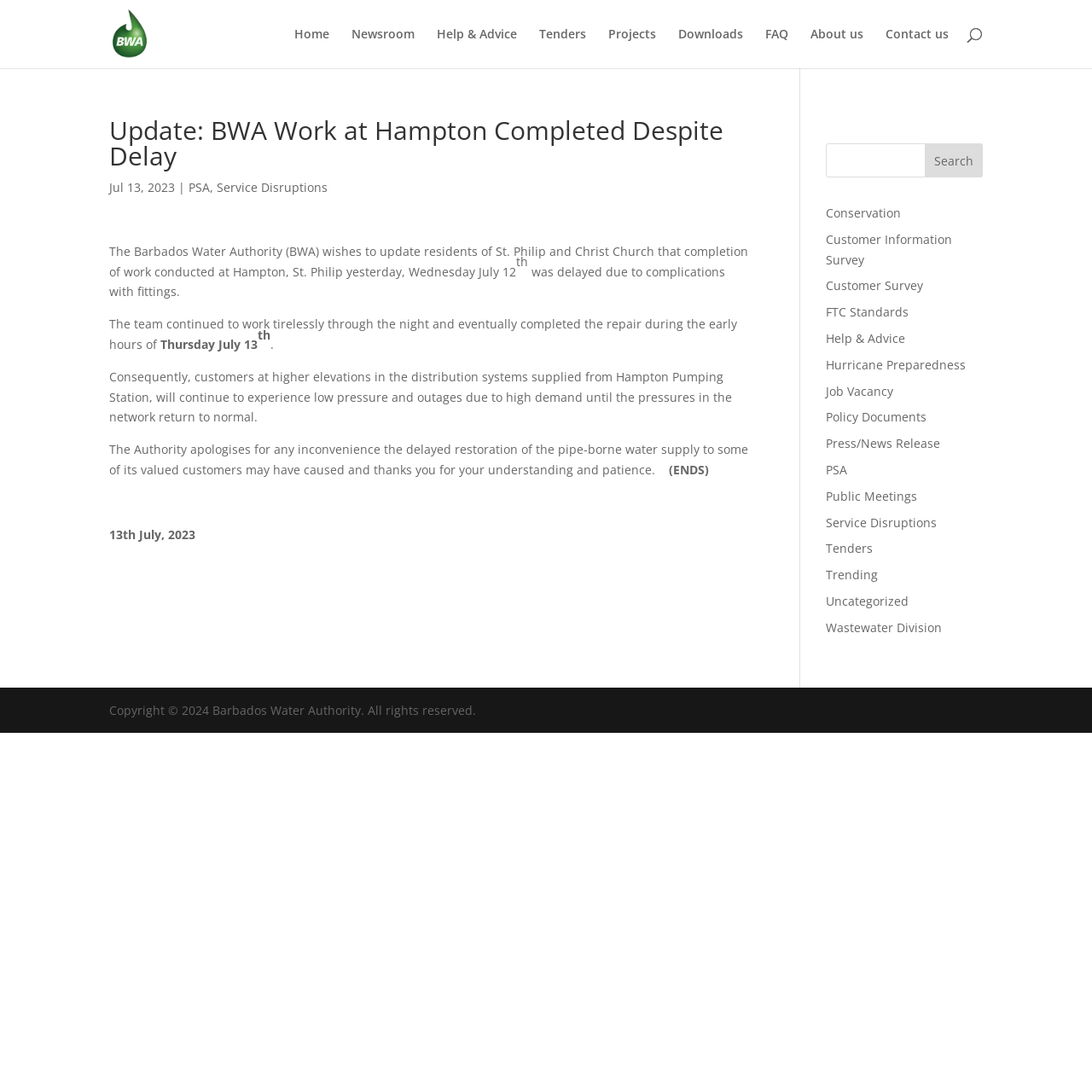Specify the bounding box coordinates of the area that needs to be clicked to achieve the following instruction: "Click on Help & Advice".

[0.4, 0.026, 0.473, 0.062]